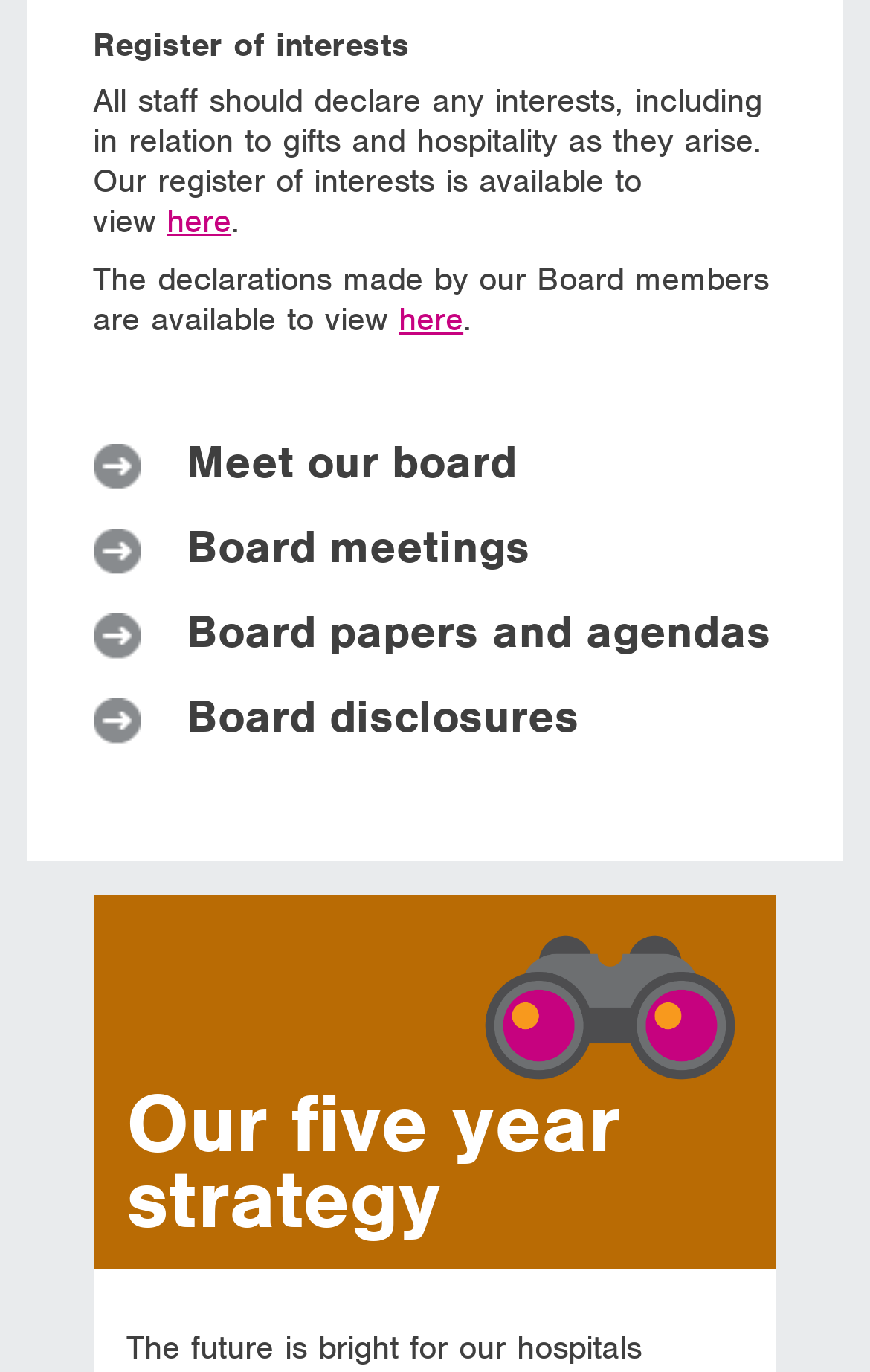Find the bounding box coordinates for the UI element that matches this description: "here".

[0.192, 0.147, 0.266, 0.176]